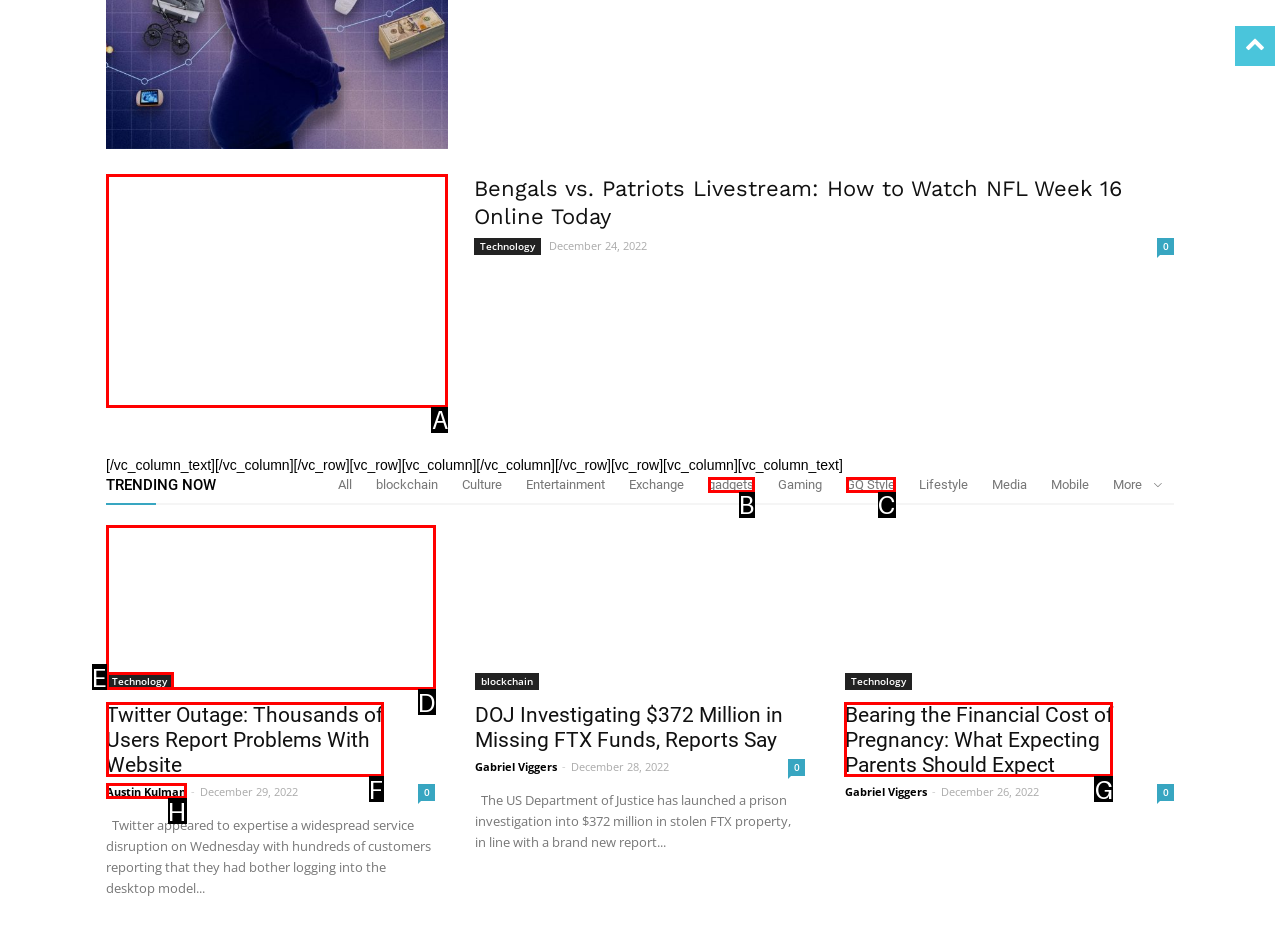Select the letter that corresponds to the description: gadgets. Provide your answer using the option's letter.

B